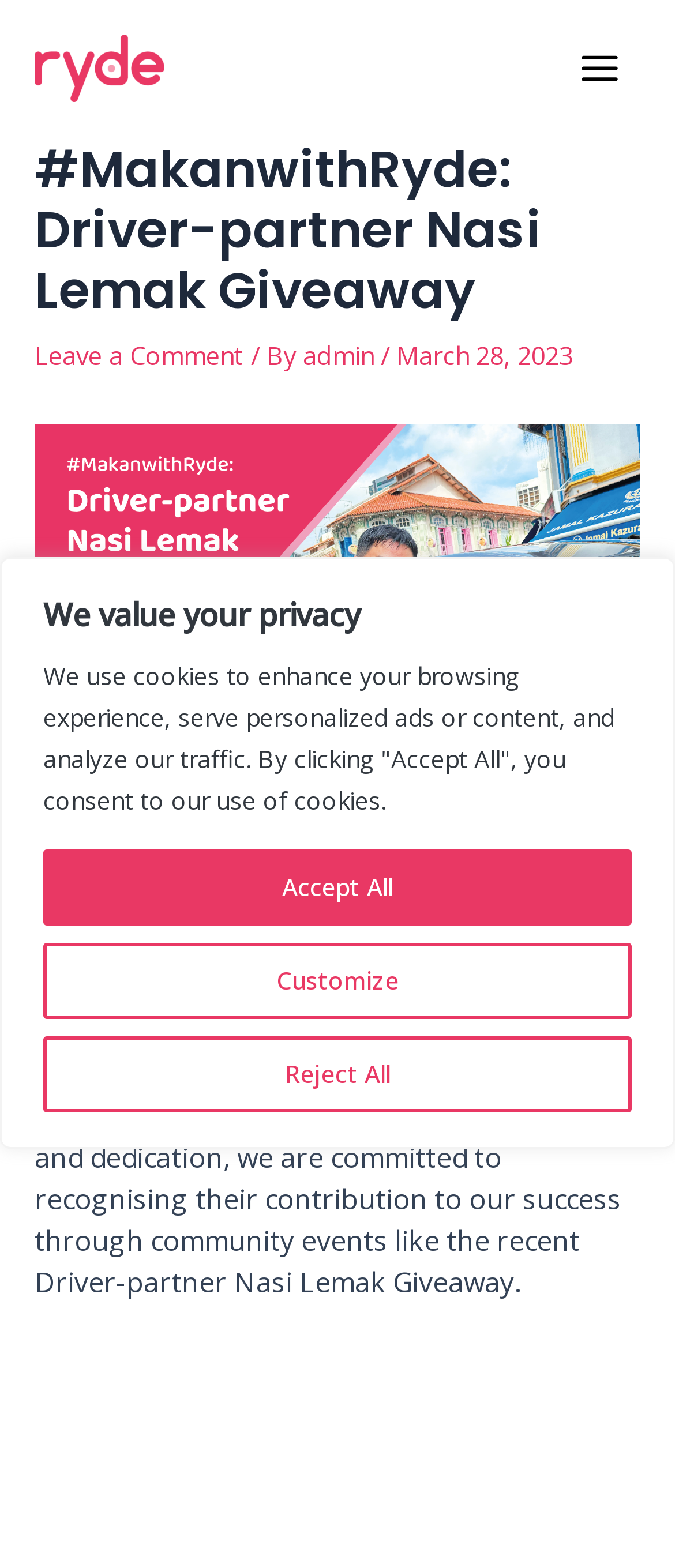Provide your answer in one word or a succinct phrase for the question: 
What is the name of the app?

RYDE